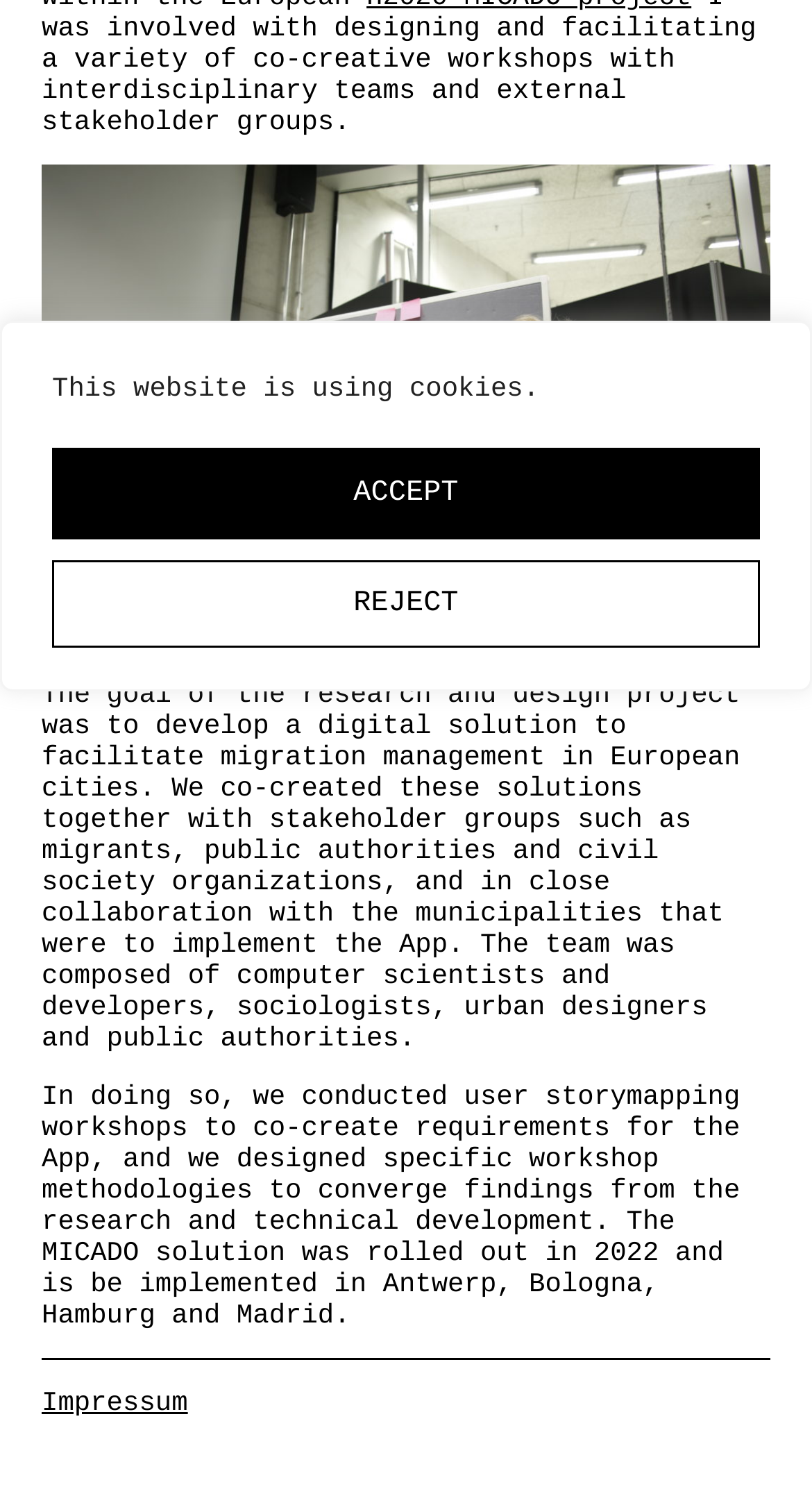Provide the bounding box coordinates of the HTML element this sentence describes: "REJECT". The bounding box coordinates consist of four float numbers between 0 and 1, i.e., [left, top, right, bottom].

[0.064, 0.377, 0.936, 0.436]